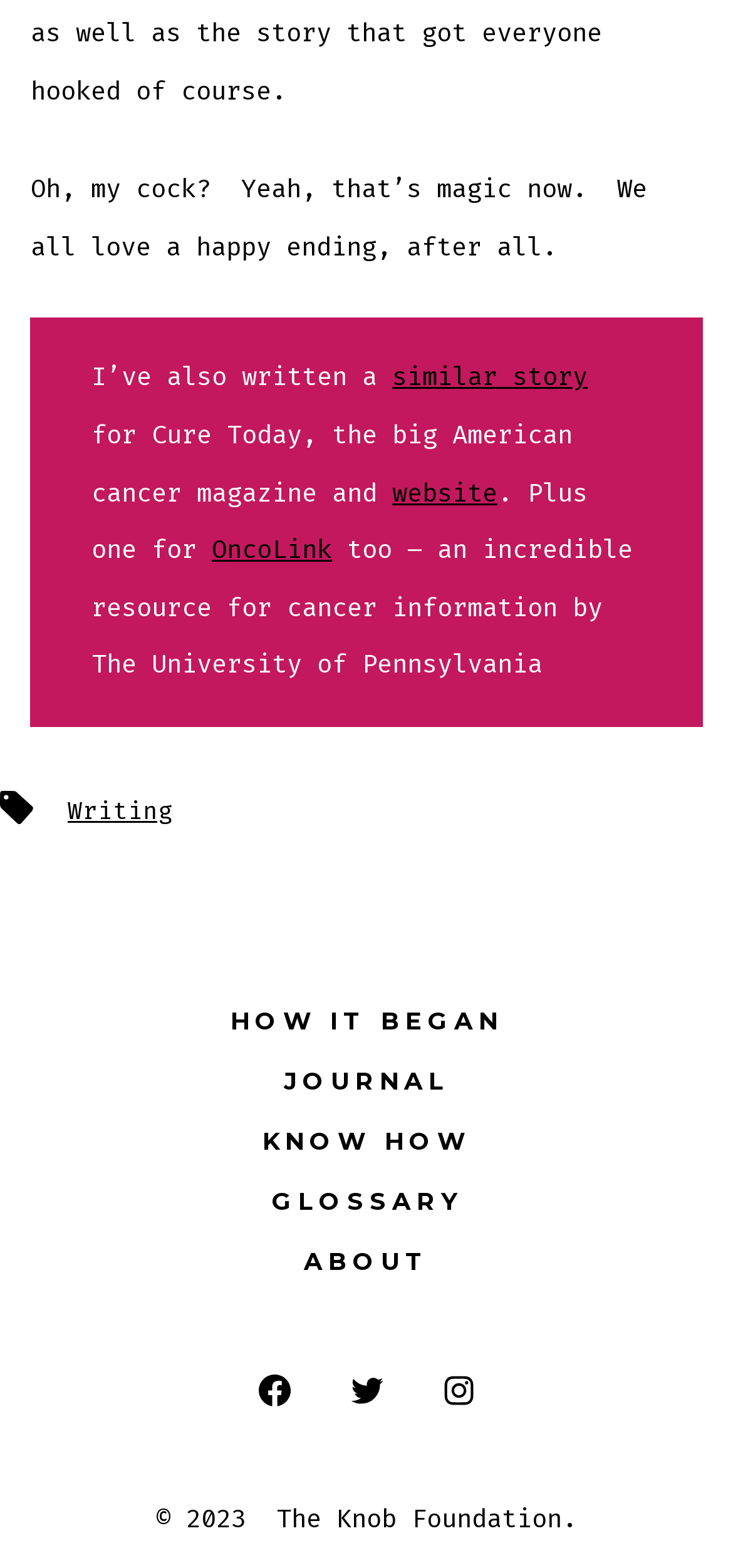Identify the bounding box coordinates of the section to be clicked to complete the task described by the following instruction: "Go to the ABOUT page". The coordinates should be four float numbers between 0 and 1, formatted as [left, top, right, bottom].

[0.294, 0.786, 0.706, 0.824]